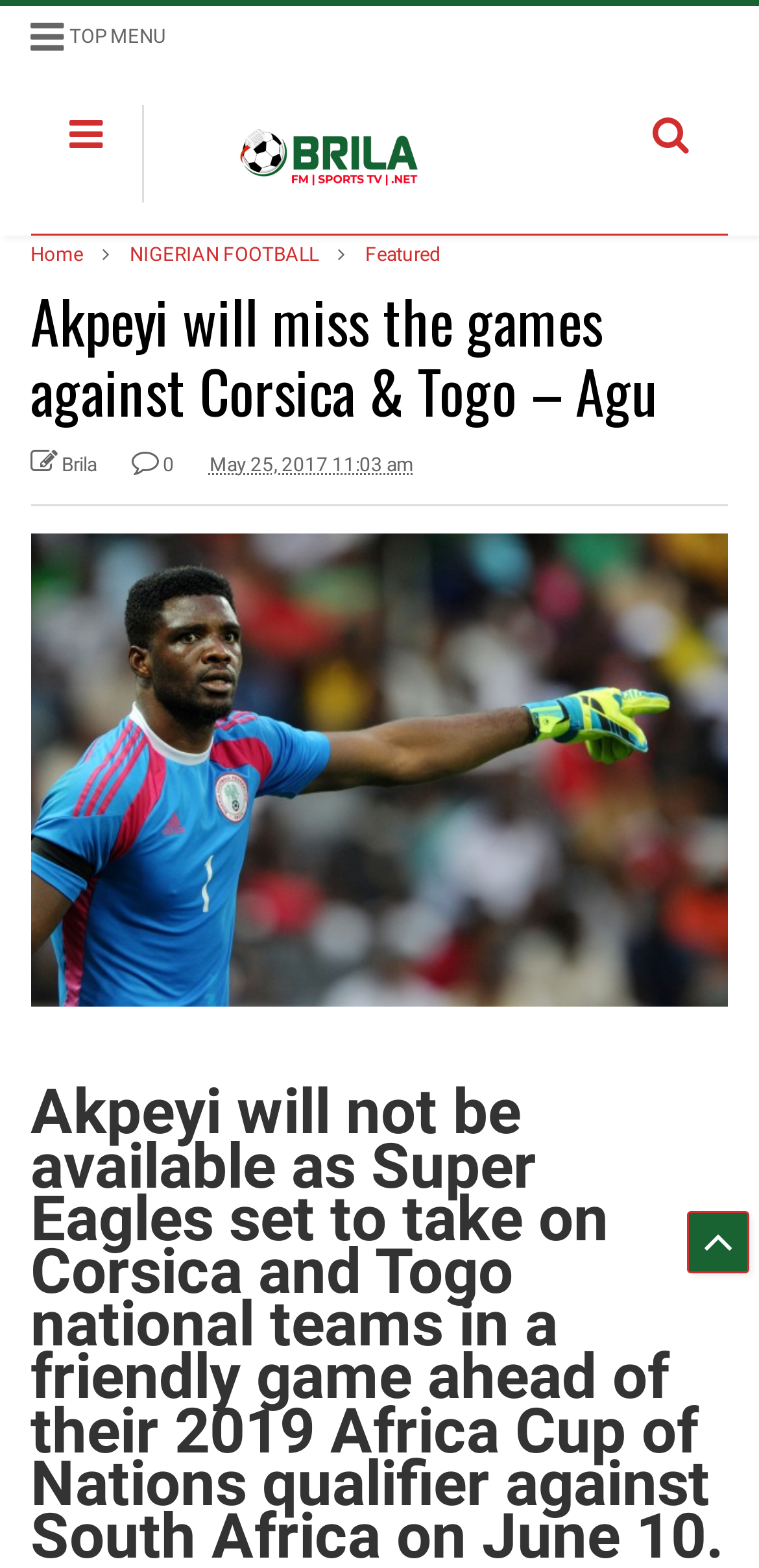Please find the bounding box coordinates of the element's region to be clicked to carry out this instruction: "Check the date of the article".

[0.276, 0.284, 0.545, 0.309]